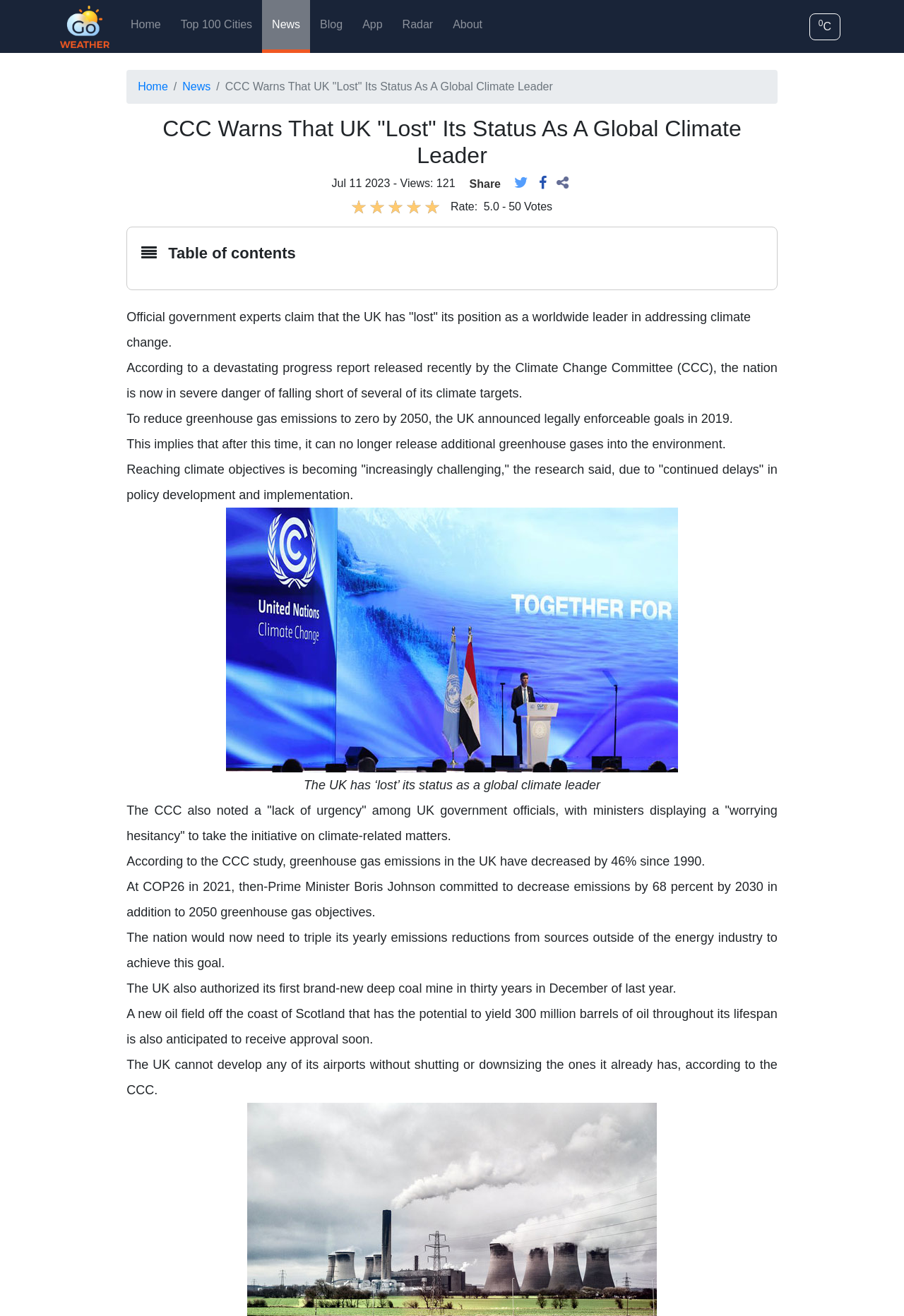What is the potential yield of the new oil field off the coast of Scotland?
Please provide a comprehensive answer to the question based on the webpage screenshot.

The webpage mentions that a new oil field off the coast of Scotland that has the potential to yield 300 million barrels of oil throughout its lifespan is anticipated to receive approval soon.